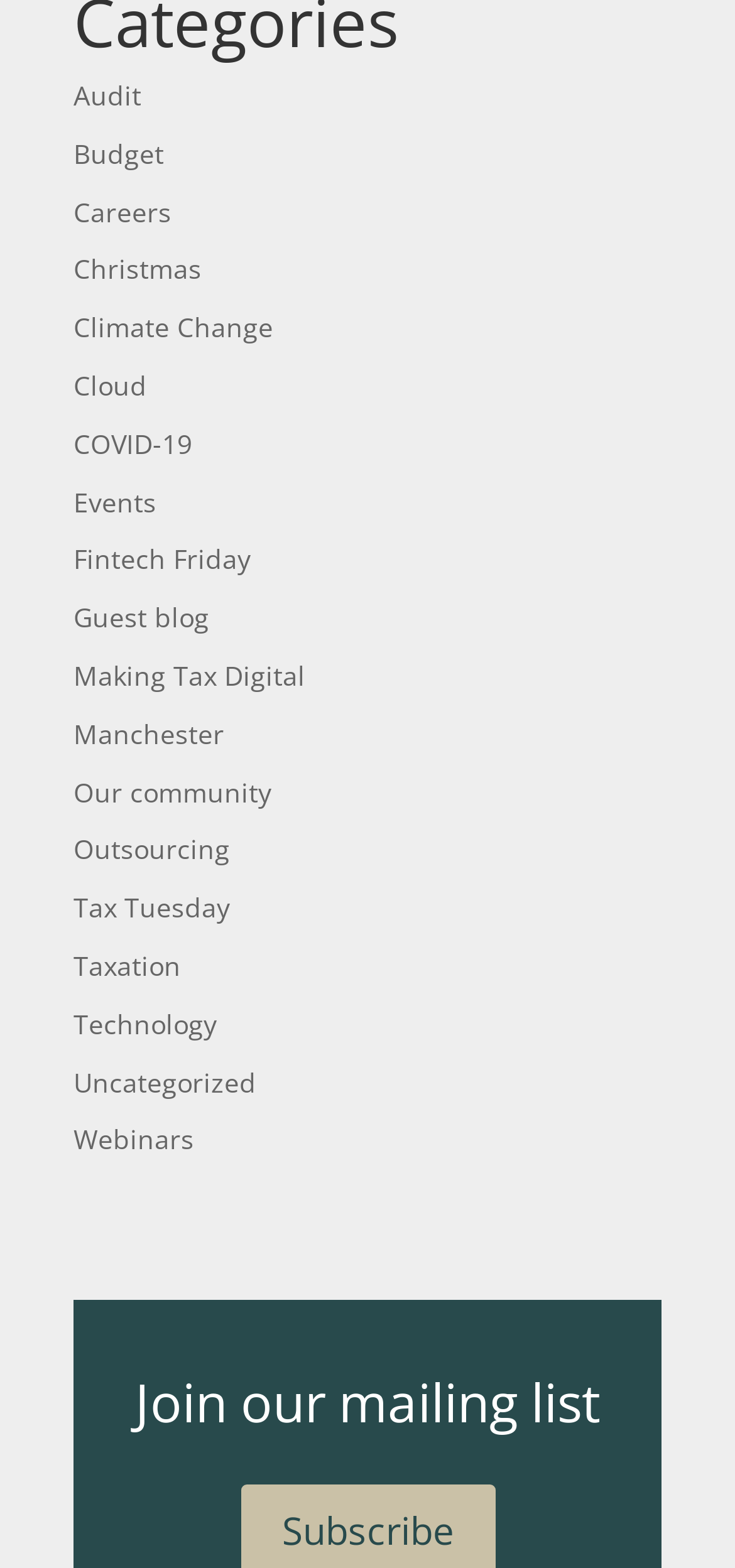Identify the bounding box coordinates of the element that should be clicked to fulfill this task: "Subscribe to the mailing list". The coordinates should be provided as four float numbers between 0 and 1, i.e., [left, top, right, bottom].

[0.151, 0.877, 0.849, 0.923]